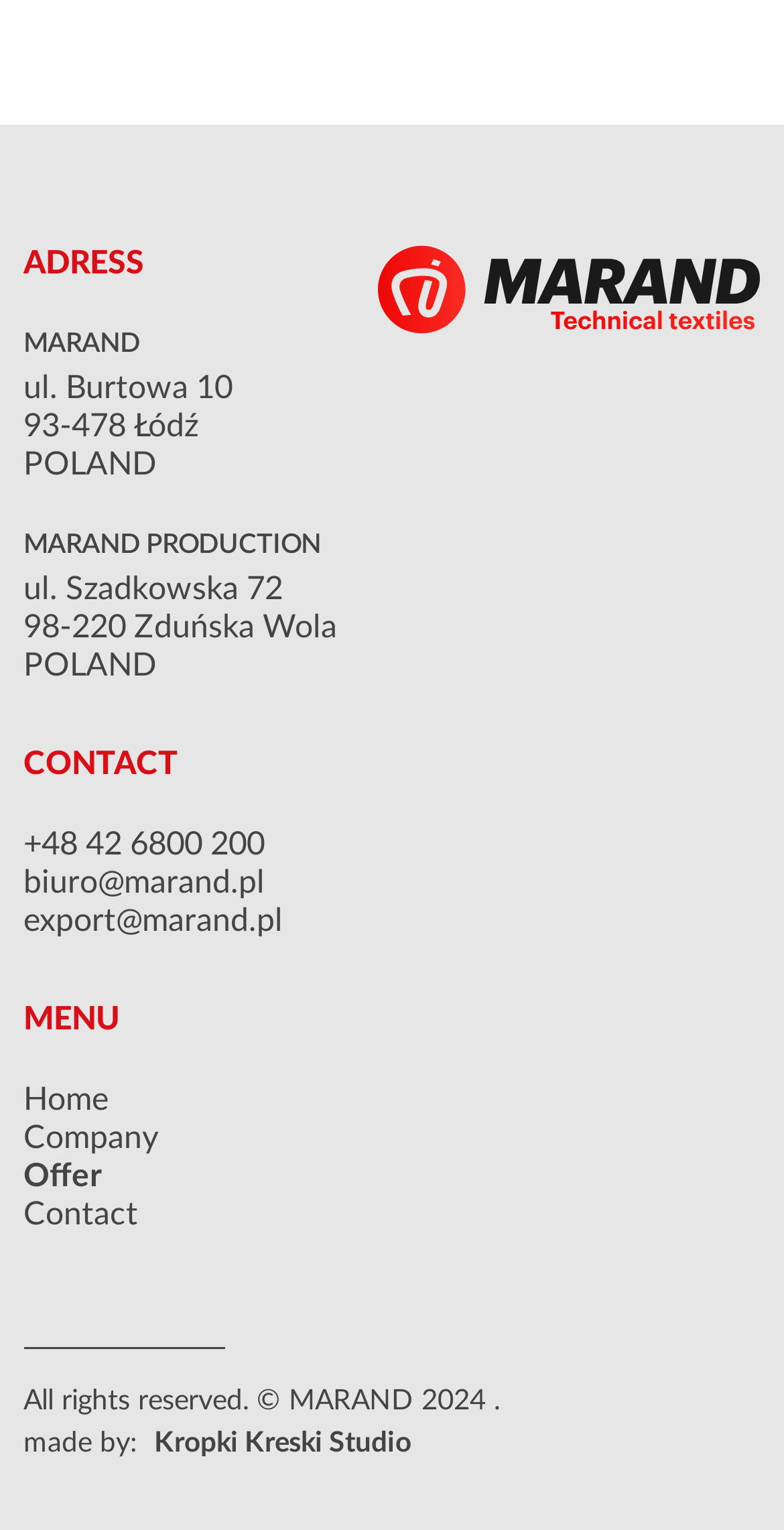Specify the bounding box coordinates of the element's region that should be clicked to achieve the following instruction: "visit Northacre Builders Corporation website". The bounding box coordinates consist of four float numbers between 0 and 1, in the format [left, top, right, bottom].

None